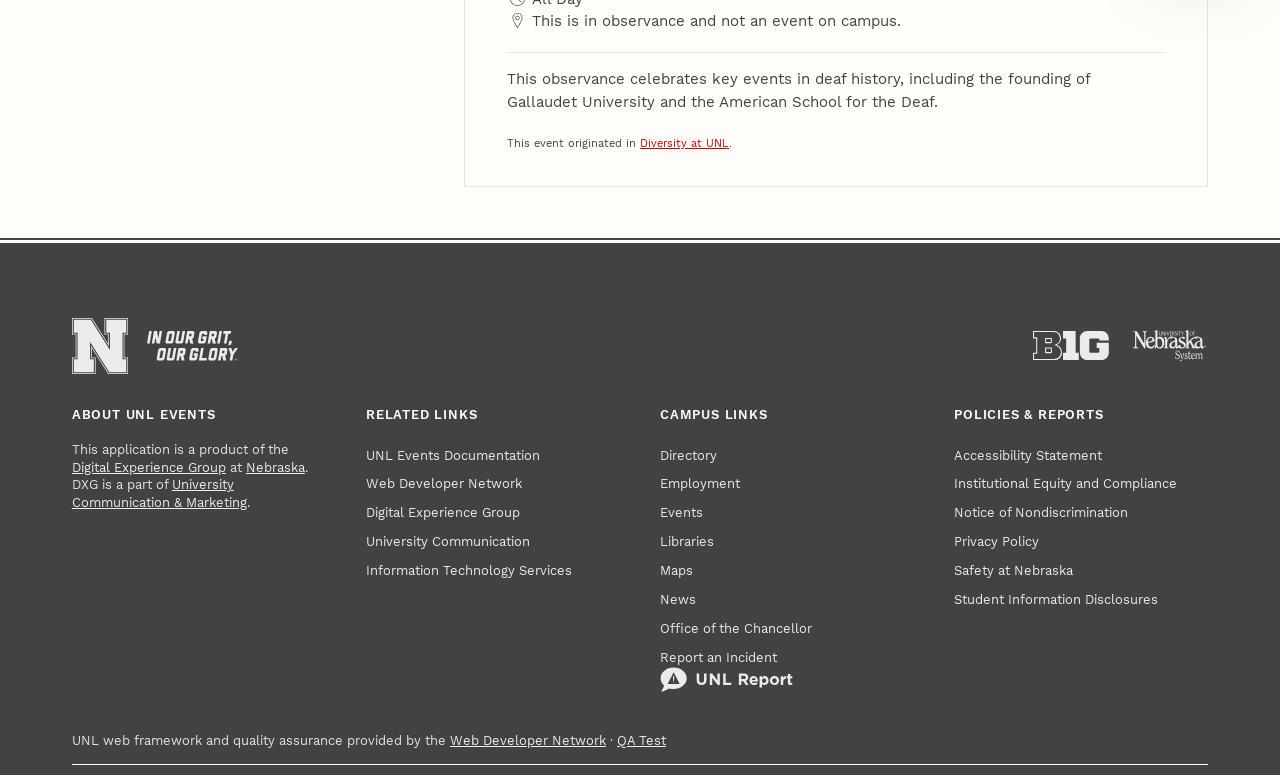Utilize the information from the image to answer the question in detail:
What is the purpose of the Digital Experience Group?

The webpage mentions 'DXG is a part of University Communication & Marketing' which suggests that the purpose of the Digital Experience Group is to be a part of University Communication & Marketing.